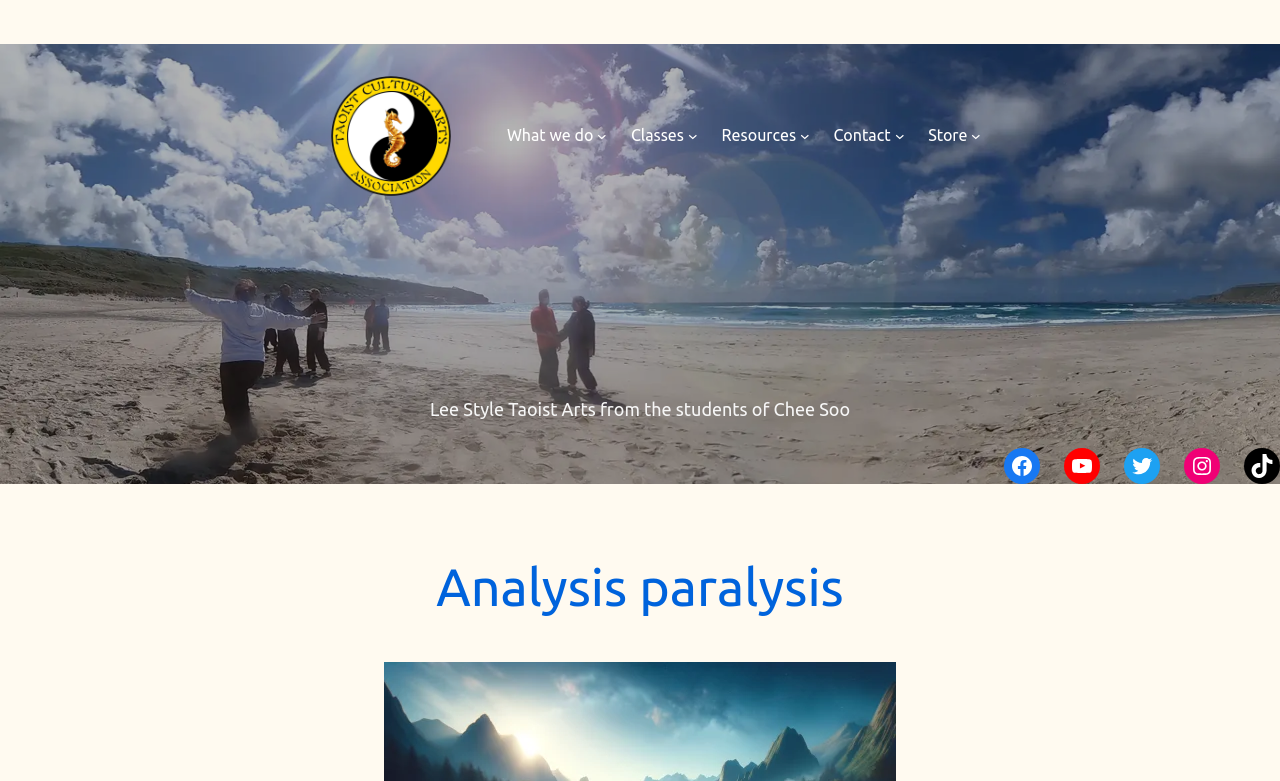Identify and provide the bounding box for the element described by: "alt="Seahorse Arts"".

[0.259, 0.097, 0.352, 0.25]